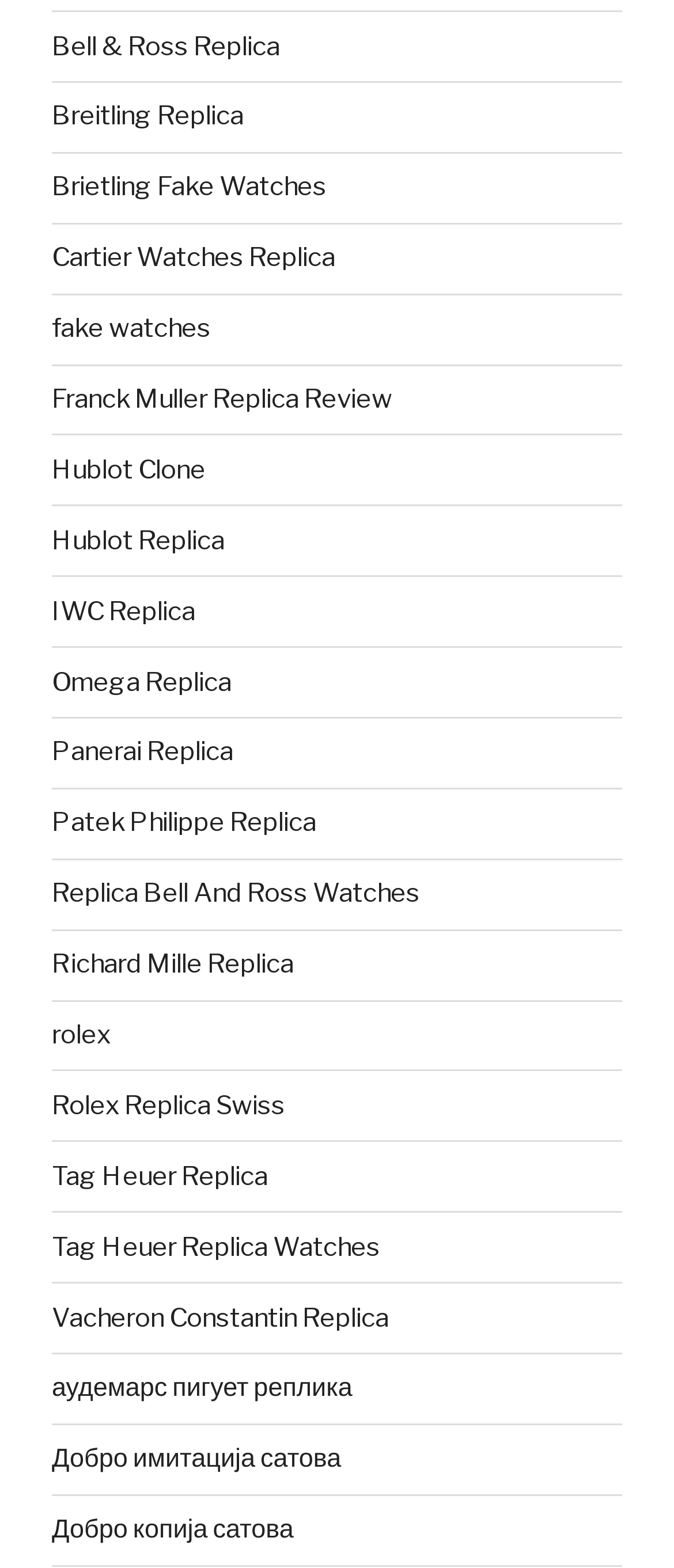Determine the bounding box coordinates of the clickable element to achieve the following action: 'Check out Vacheron Constantin Replica'. Provide the coordinates as four float values between 0 and 1, formatted as [left, top, right, bottom].

[0.077, 0.83, 0.577, 0.85]